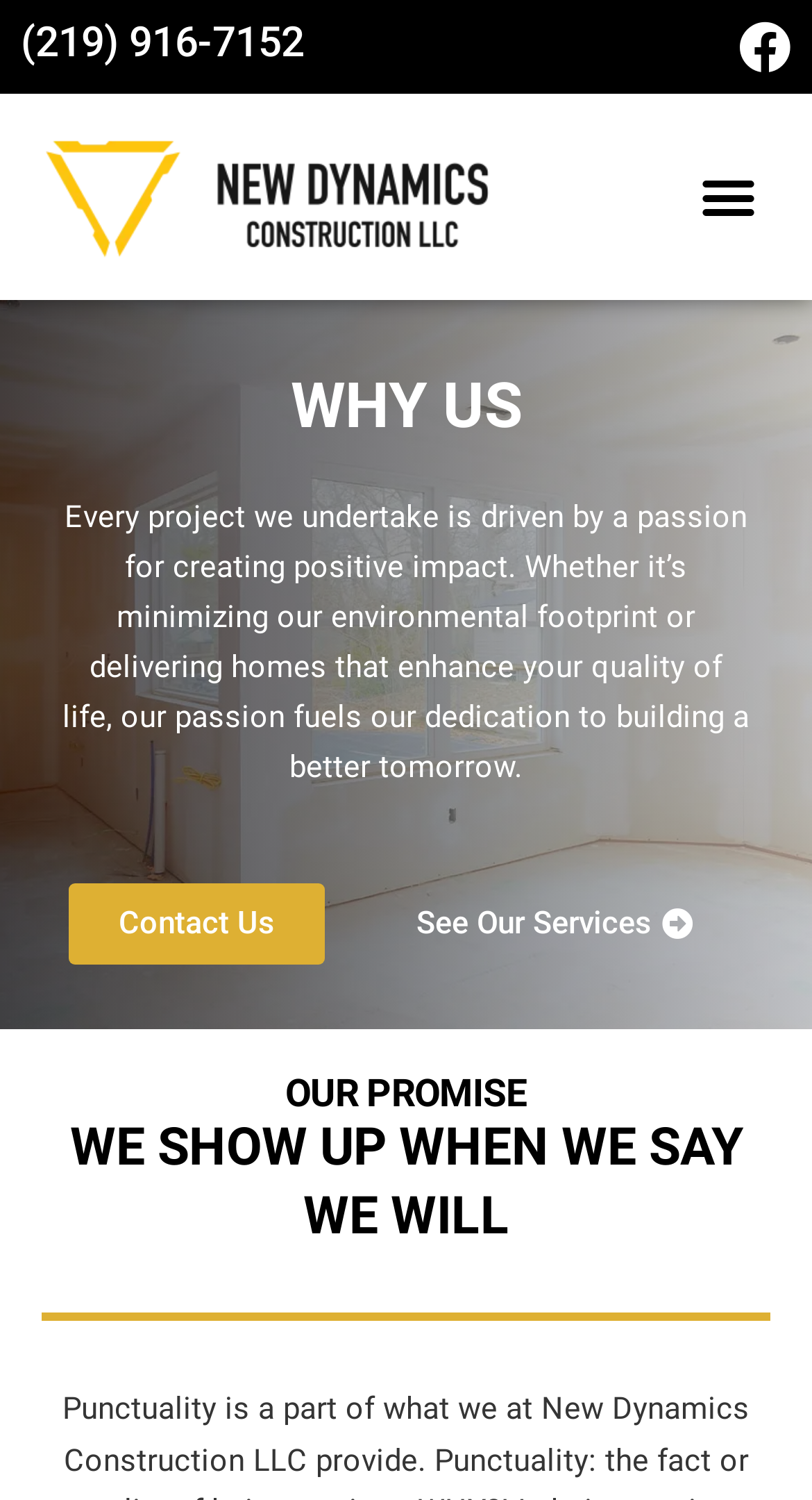Explain the webpage in detail, including its primary components.

The webpage is about Flooring Chesterton, a company that provides flooring services. At the top left of the page, there is a phone number link "(219) 916-7152" and a Facebook link with an icon at the top right. Below these links, there is a menu toggle button on the right side.

When the menu toggle button is expanded, it reveals a section with several links and headings. The first heading is "WHY US", followed by a paragraph of text that describes the company's passion for creating positive impact and building a better tomorrow. Below this text, there are two links: "Contact Us" on the left and "See Our Services" on the right.

Further down the page, there are two more headings: "OUR PROMISE" and "WE SHOW UP WHEN WE SAY WE WILL". These headings are likely to introduce the company's promises and values.